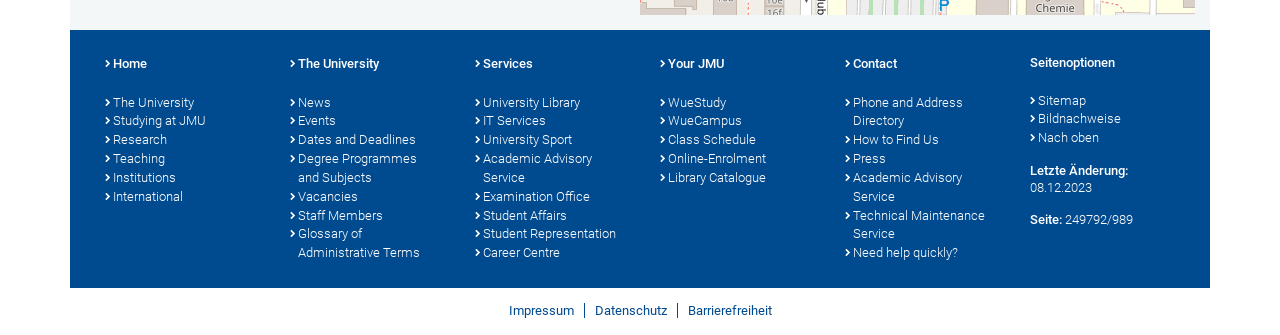Specify the bounding box coordinates of the area that needs to be clicked to achieve the following instruction: "Follow Us on Facebook".

None